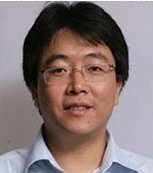What is the name of the model introduced by Prof. Wen?
Based on the screenshot, respond with a single word or phrase.

Wenlan